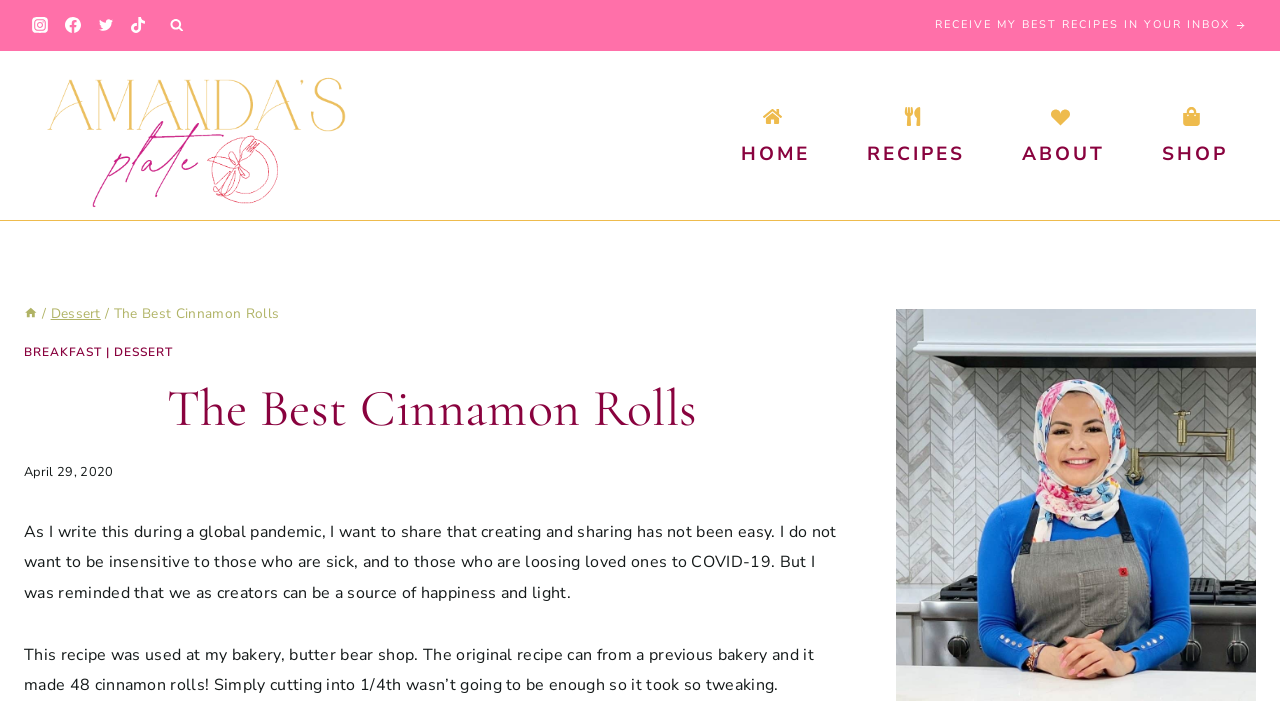What type of recipe is being shared on this page?
Based on the visual information, provide a detailed and comprehensive answer.

I determined the type of recipe by looking at the heading element with the text 'The Best Cinnamon Rolls', which is likely the title of the recipe being shared on this page.